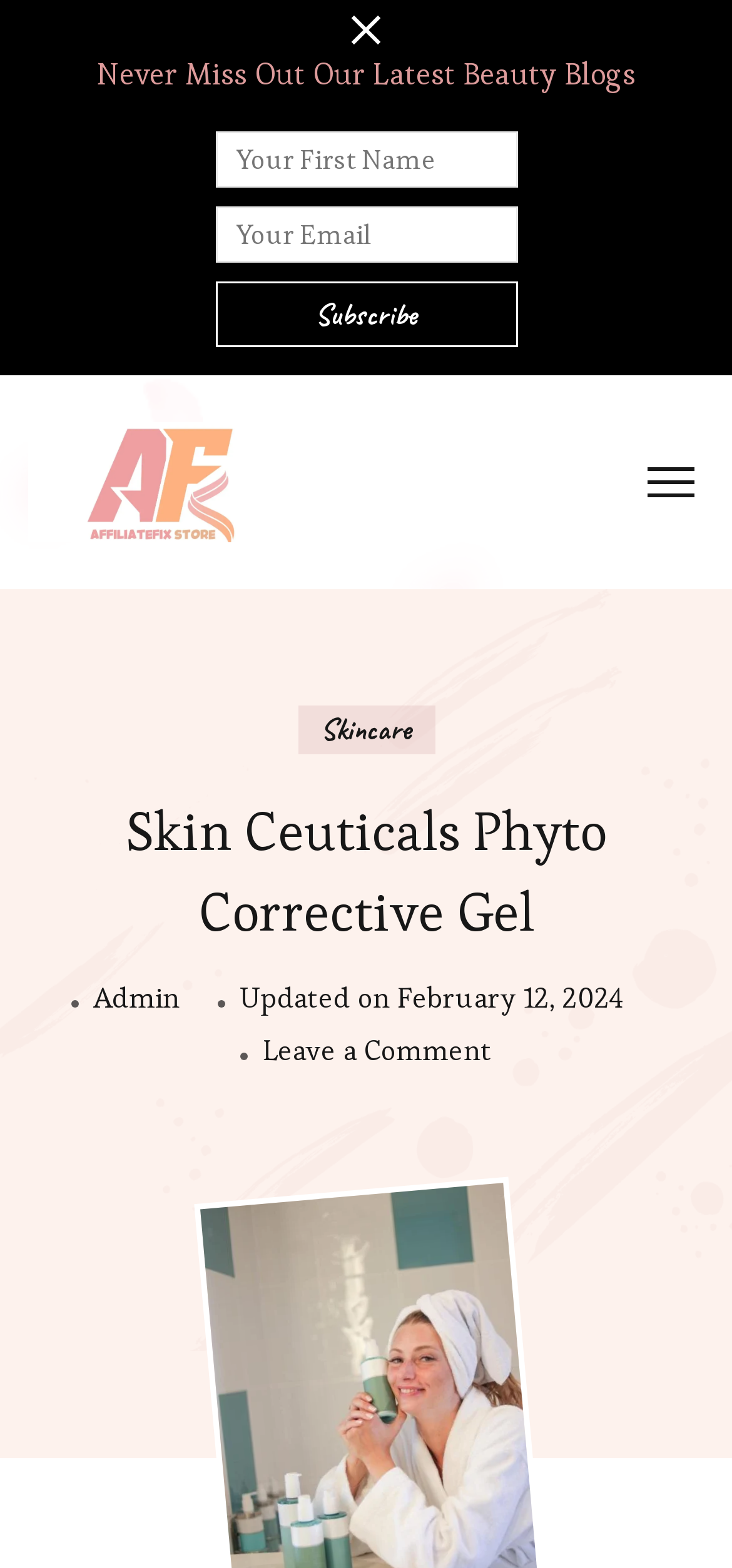Pinpoint the bounding box coordinates of the clickable element to carry out the following instruction: "click the search button."

None